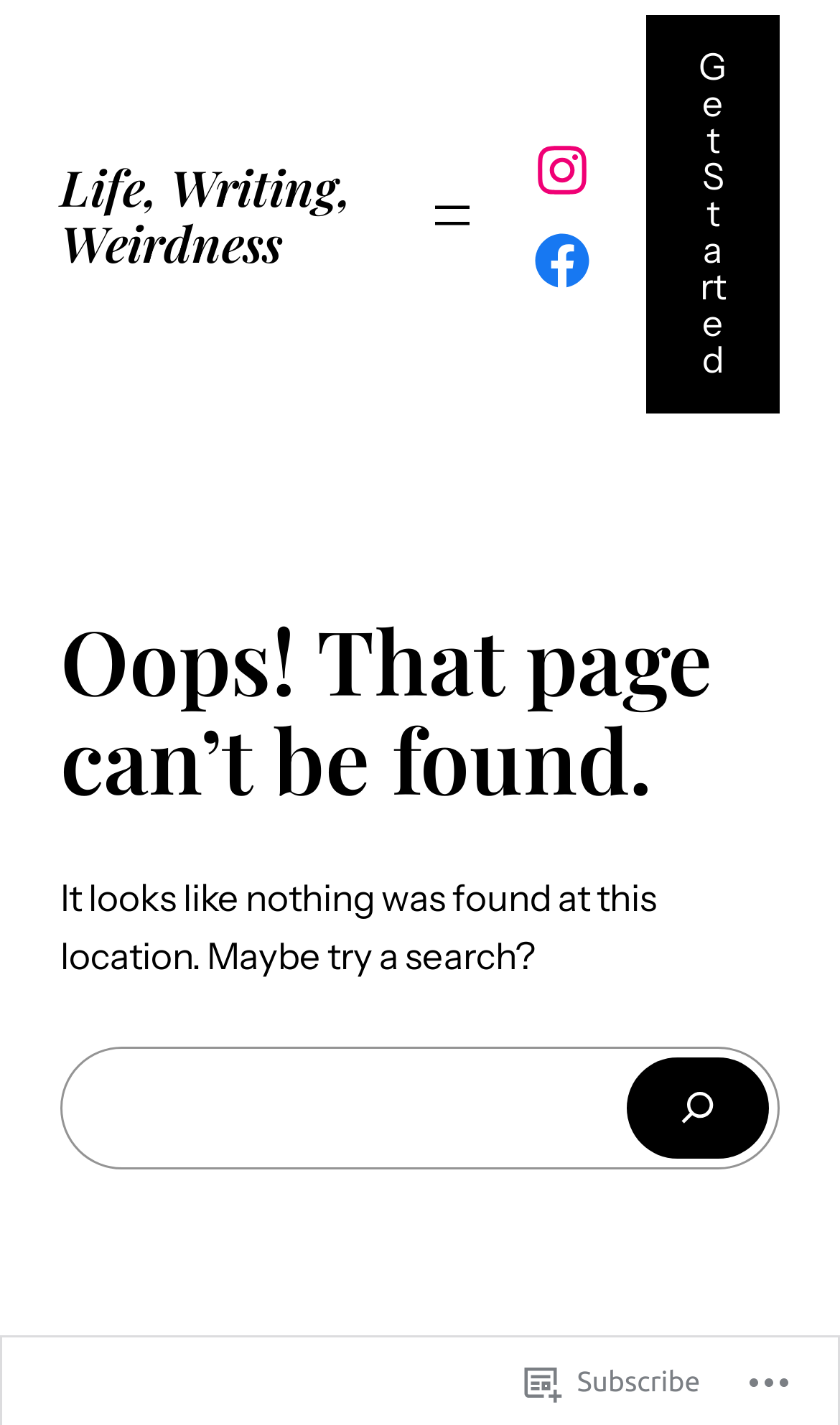Show the bounding box coordinates for the element that needs to be clicked to execute the following instruction: "Visit Instagram". Provide the coordinates in the form of four float numbers between 0 and 1, i.e., [left, top, right, bottom].

[0.63, 0.096, 0.707, 0.141]